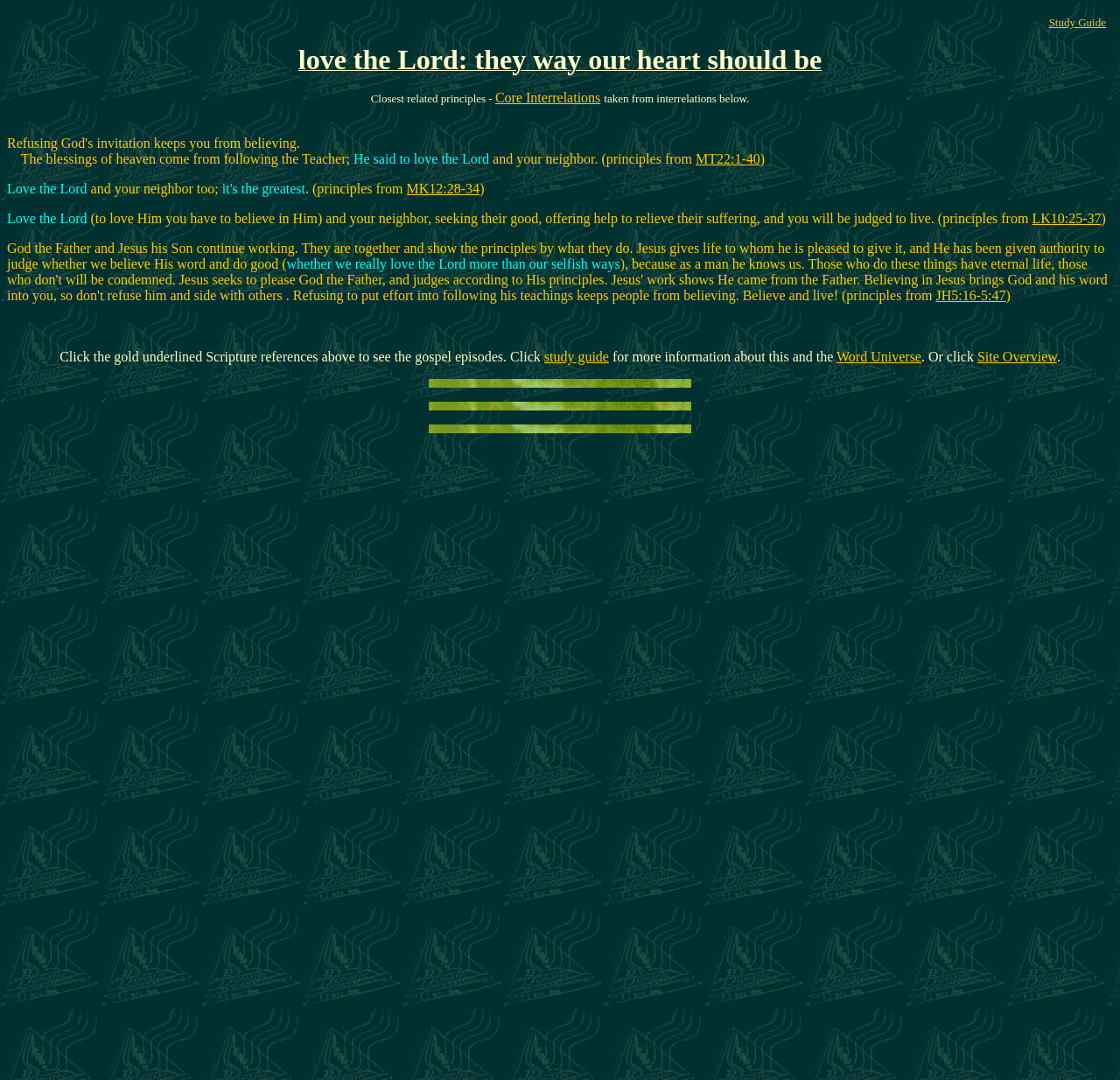Please specify the coordinates of the bounding box for the element that should be clicked to carry out this instruction: "Click MT22:1-40". The coordinates must be four float numbers between 0 and 1, formatted as [left, top, right, bottom].

[0.621, 0.14, 0.679, 0.154]